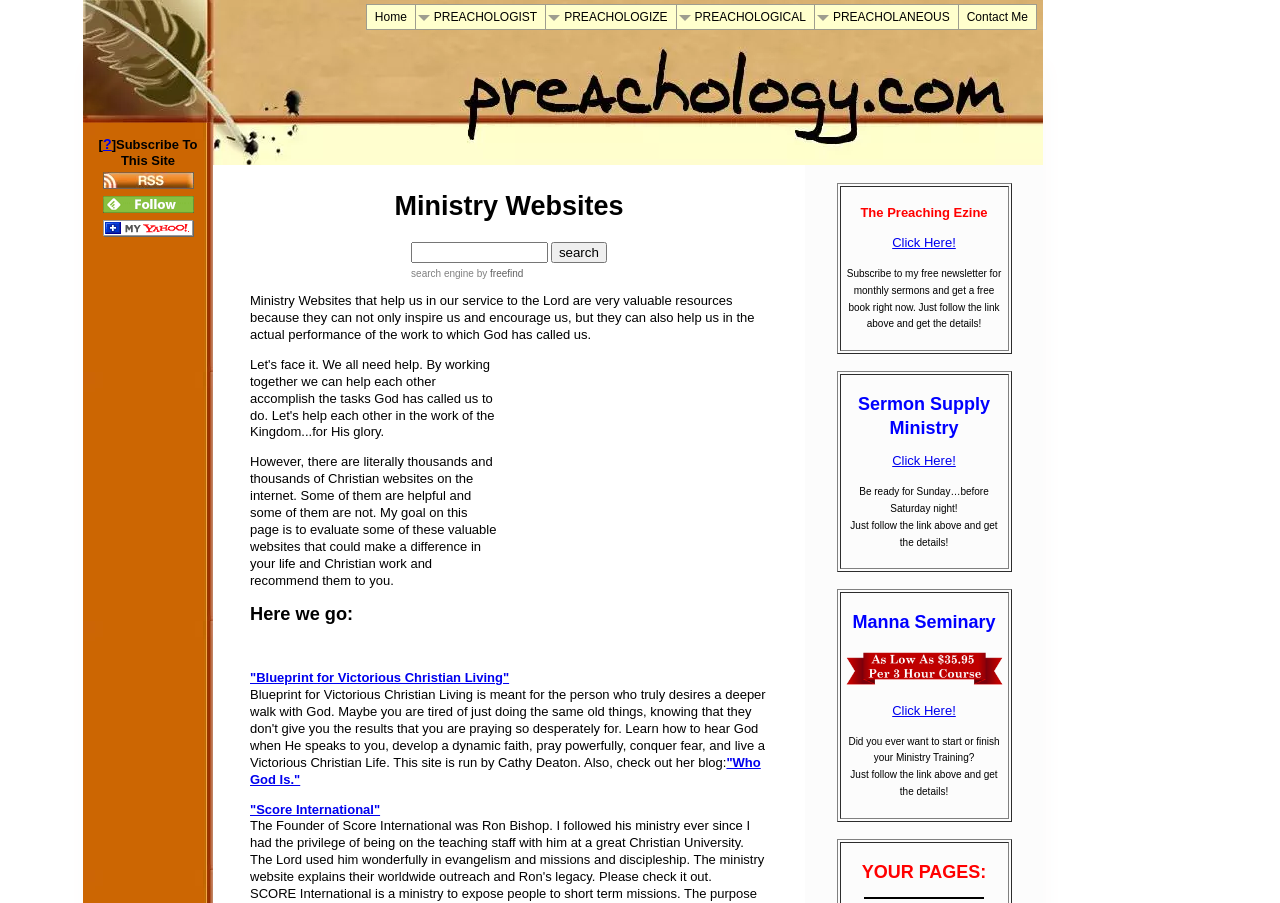Identify the bounding box for the element characterized by the following description: "aria-label="Advertisement" name="aswift_1" title="Advertisement"".

[0.405, 0.397, 0.6, 0.674]